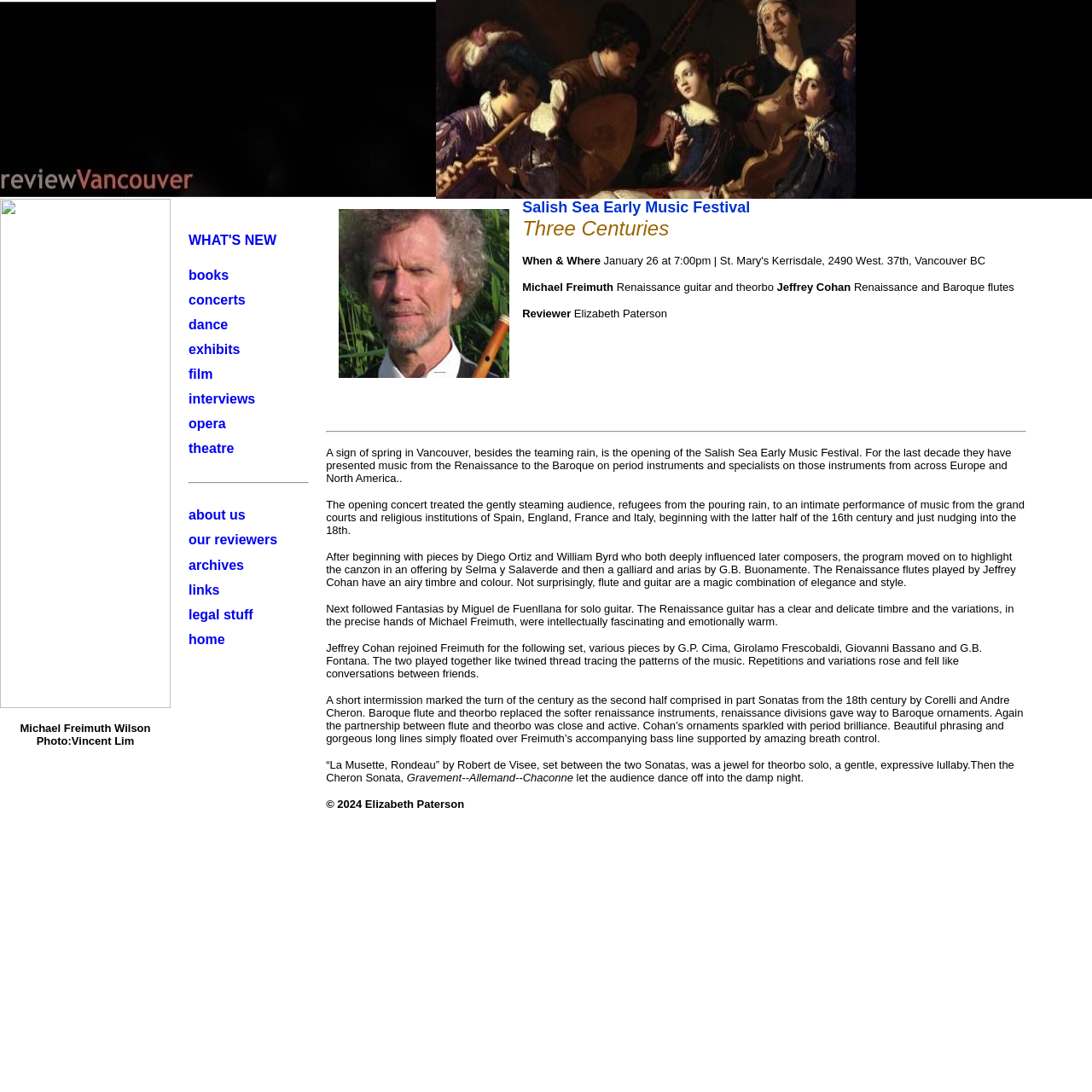Highlight the bounding box coordinates of the region I should click on to meet the following instruction: "Read about us".

[0.173, 0.465, 0.225, 0.478]